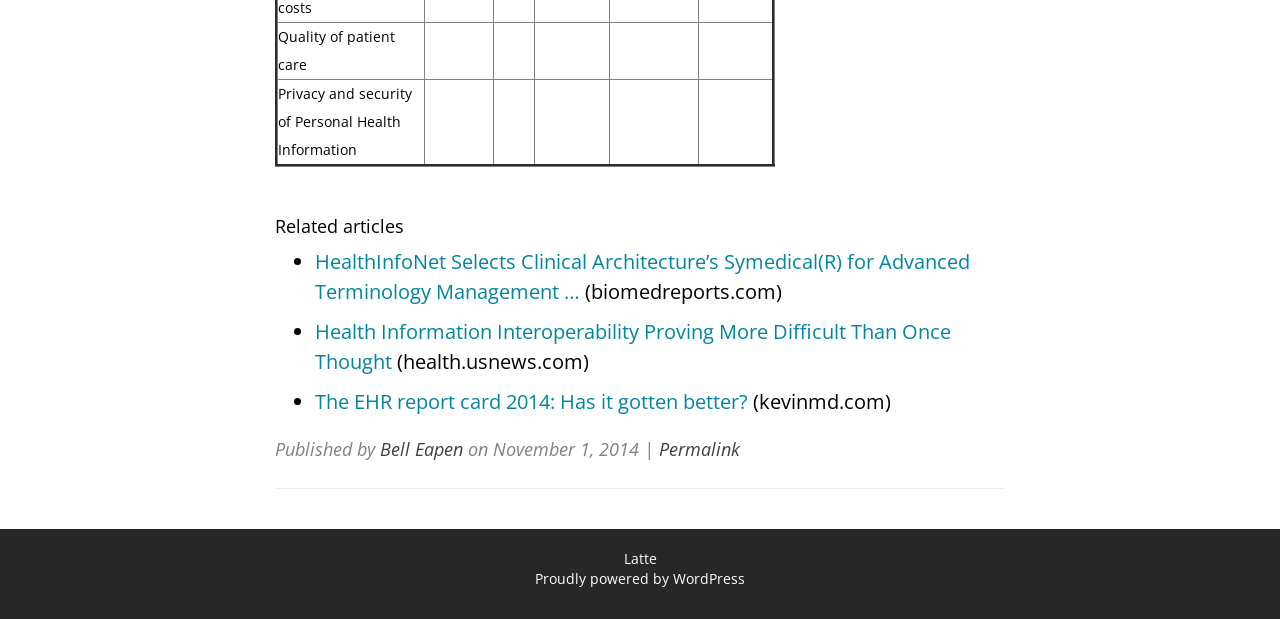What is the platform used to power the website?
Refer to the image and offer an in-depth and detailed answer to the question.

The platform used to power the website can be determined by looking at the text 'Proudly powered by WordPress' at the bottom of the page.